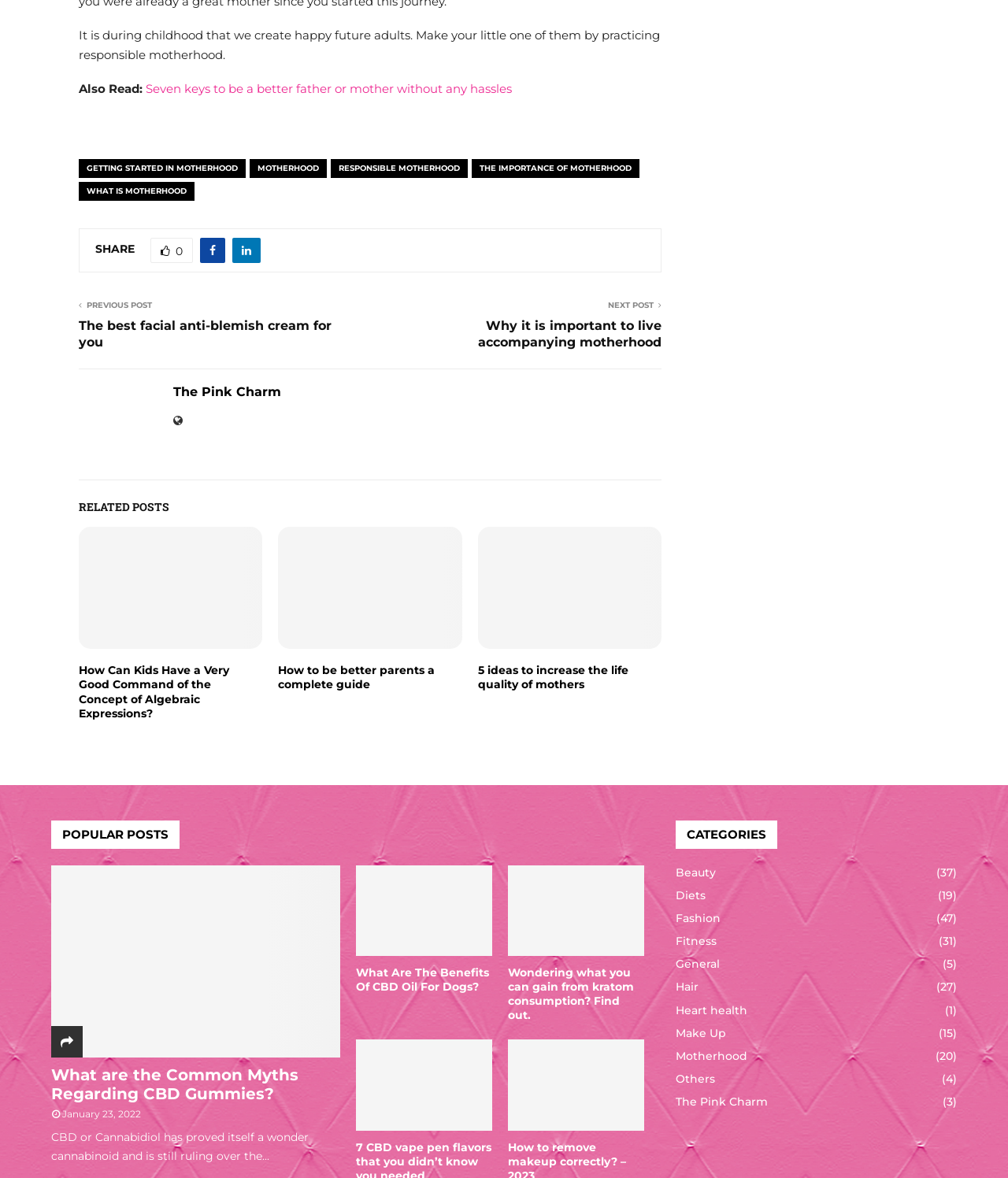How many popular posts are listed on the webpage?
Use the image to answer the question with a single word or phrase.

3